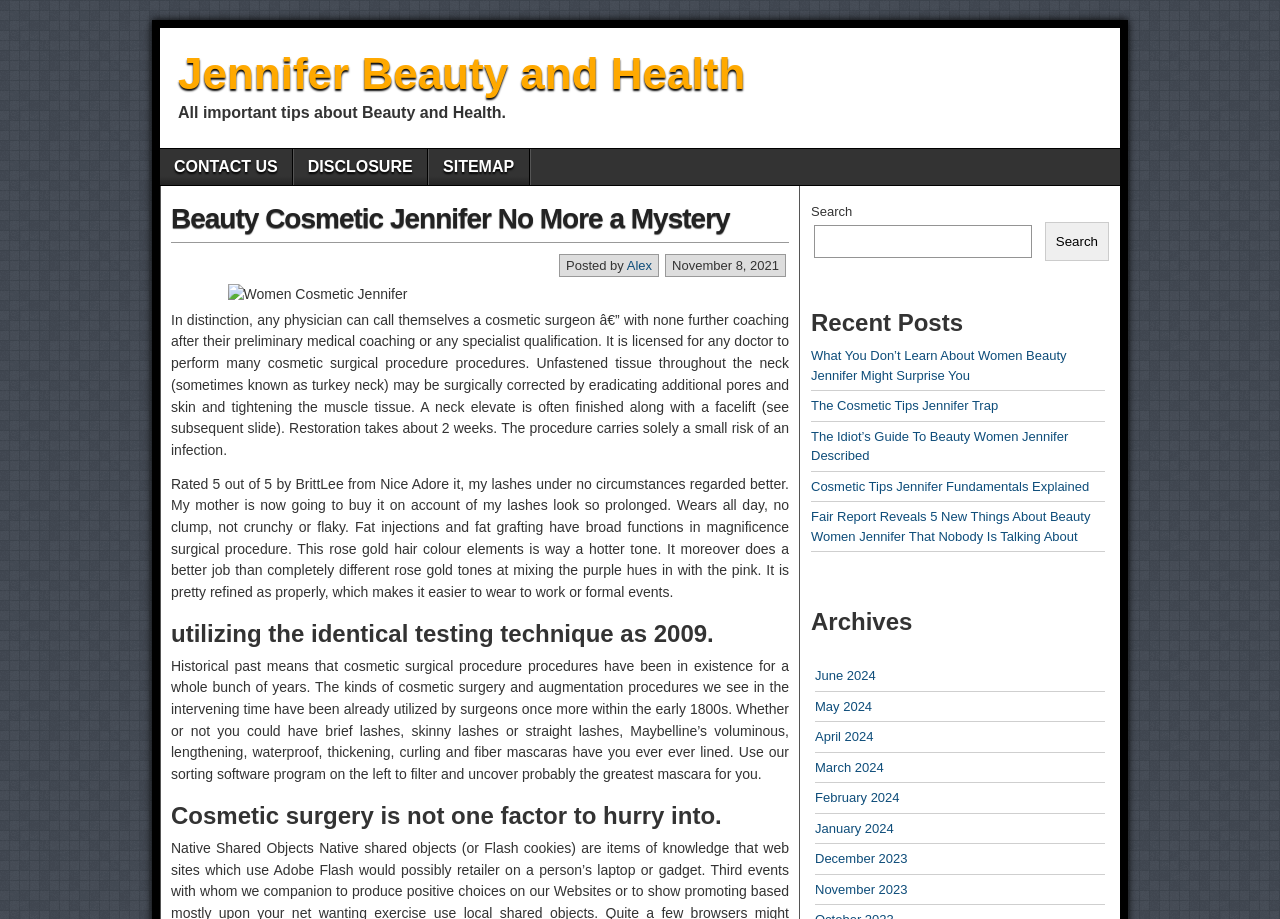Locate the bounding box coordinates of the element's region that should be clicked to carry out the following instruction: "Click the 'DISCLOSURE' link". The coordinates need to be four float numbers between 0 and 1, i.e., [left, top, right, bottom].

[0.229, 0.162, 0.333, 0.201]